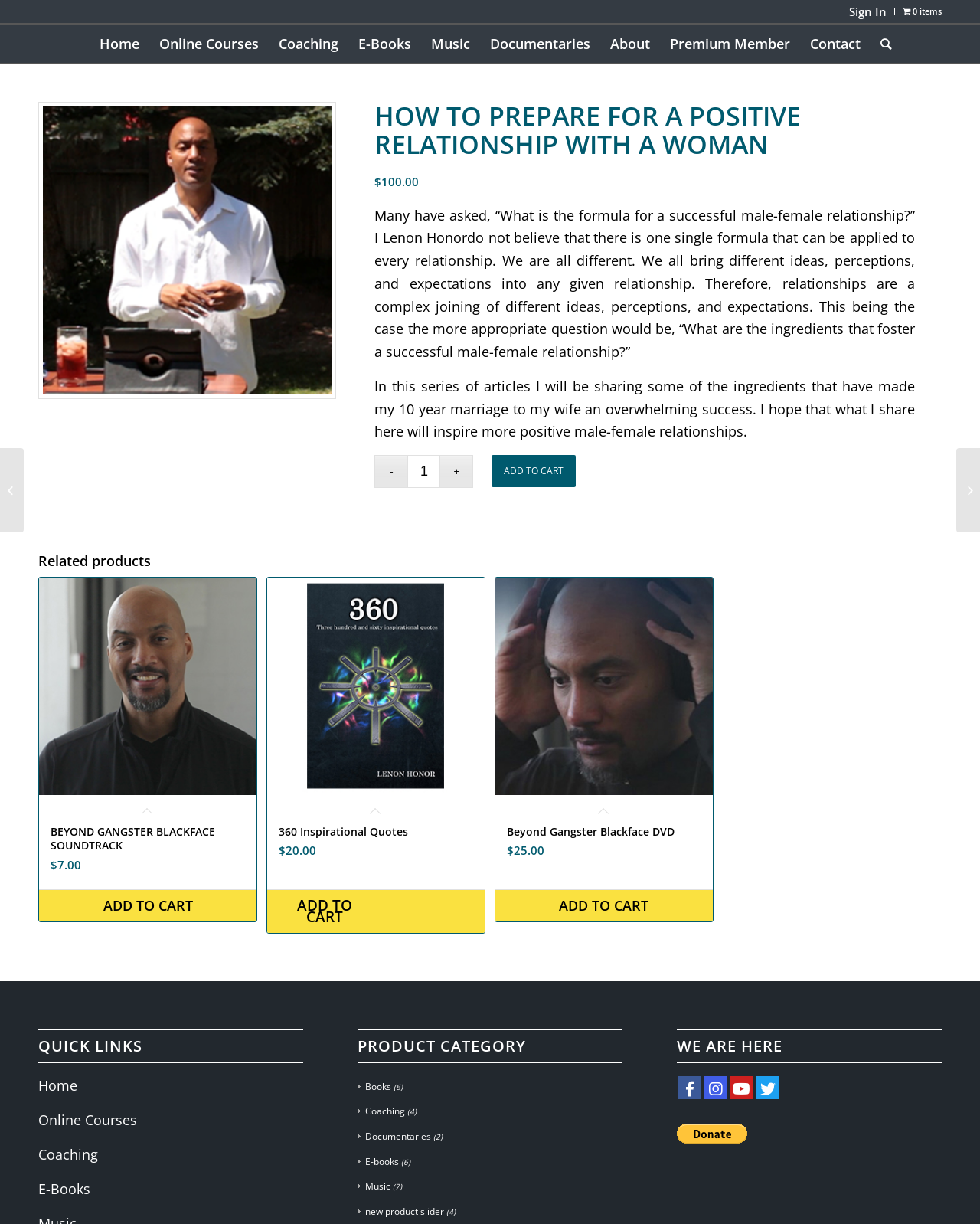Construct a thorough caption encompassing all aspects of the webpage.

This webpage is about preparing for a positive relationship with a woman, as indicated by the title "How To Prepare For A Positive Relationship With A Woman" at the top of the page. The page is divided into several sections.

At the top, there is a navigation menu with links to various pages, including "Home", "Online Courses", "Coaching", "E-Books", "Music", "Documentaries", "About", "Premium Member", and "Contact". Next to the navigation menu, there is a shopping cart icon with a label "0 items".

Below the navigation menu, there is a large image or logo, followed by a heading that repeats the title of the page. Underneath the heading, there is a paragraph of text that discusses the complexity of relationships and the importance of understanding the ingredients that foster a successful male-female relationship. The text is written in a personal tone, with the author sharing their own experiences and insights.

To the right of the text, there is a section with a price label "$100.00" and a button to add the item to the cart. Below this section, there is a list of related products, including "BEYOND GANGSTER BLACKFACE SOUNDTRACK", "360 Inspirational Quotes", and "Beyond Gangster Blackface DVD", each with a price label and an "Add to cart" button.

Further down the page, there are three columns of links. The first column is labeled "QUICK LINKS" and contains links to various pages, including "Home", "Online Courses", and "Coaching". The second column is labeled "PRODUCT CATEGORY" and contains links to categories such as "Books", "Coaching", and "Documentaries", each with a count of items in parentheses. The third column is labeled "WE ARE HERE" and contains links to social media platforms, including Facebook, Instagram, YouTube, and Twitter.

At the bottom of the page, there is a section with a heading "Make your payments with PayPal. It is free, secure, effective." and a button to make a payment.